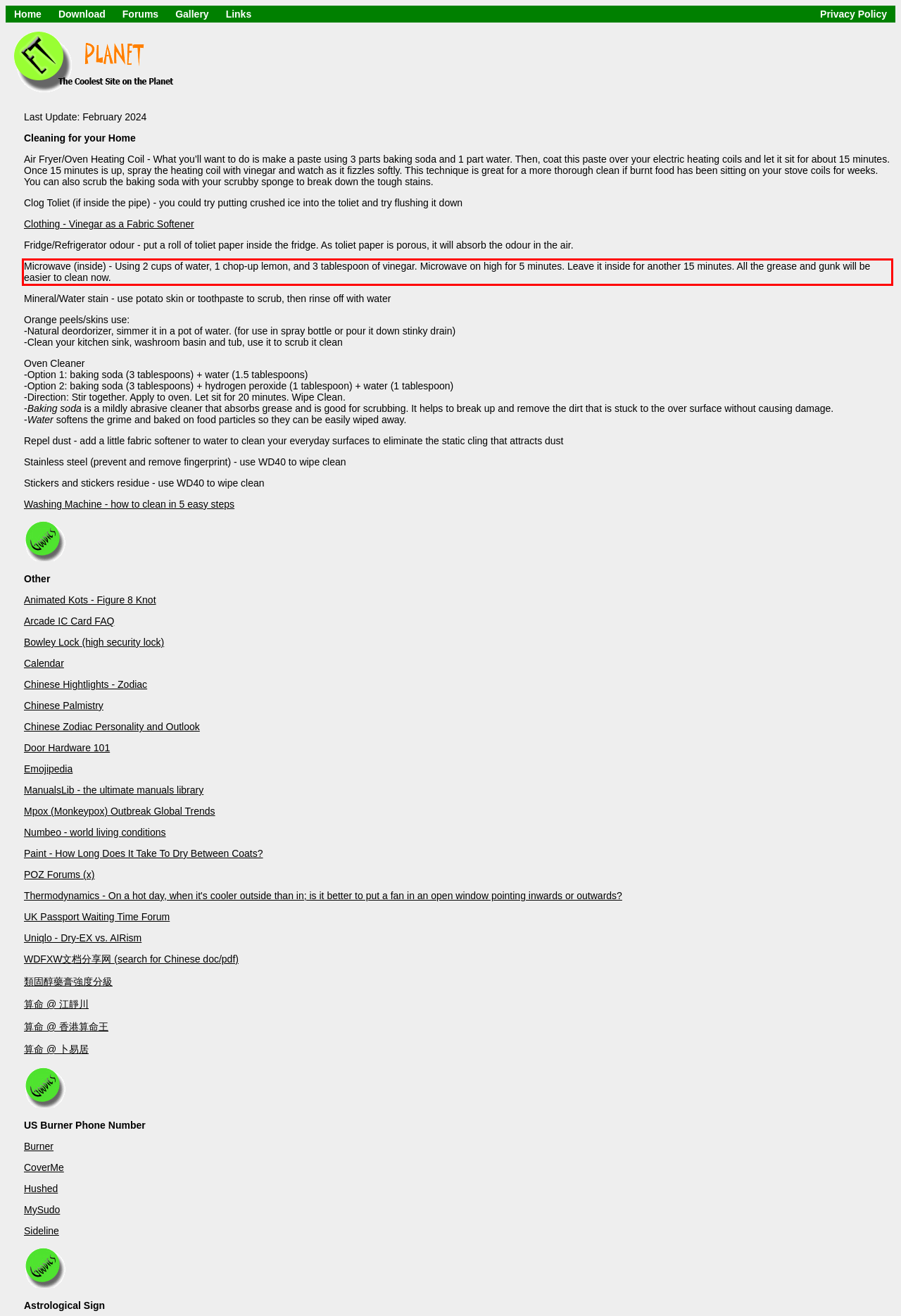You have a screenshot of a webpage with a red bounding box. Identify and extract the text content located inside the red bounding box.

Microwave (inside) - Using 2 cups of water, 1 chop-up lemon, and 3 tablespoon of vinegar. Microwave on high for 5 minutes. Leave it inside for another 15 minutes. All the grease and gunk will be easier to clean now.